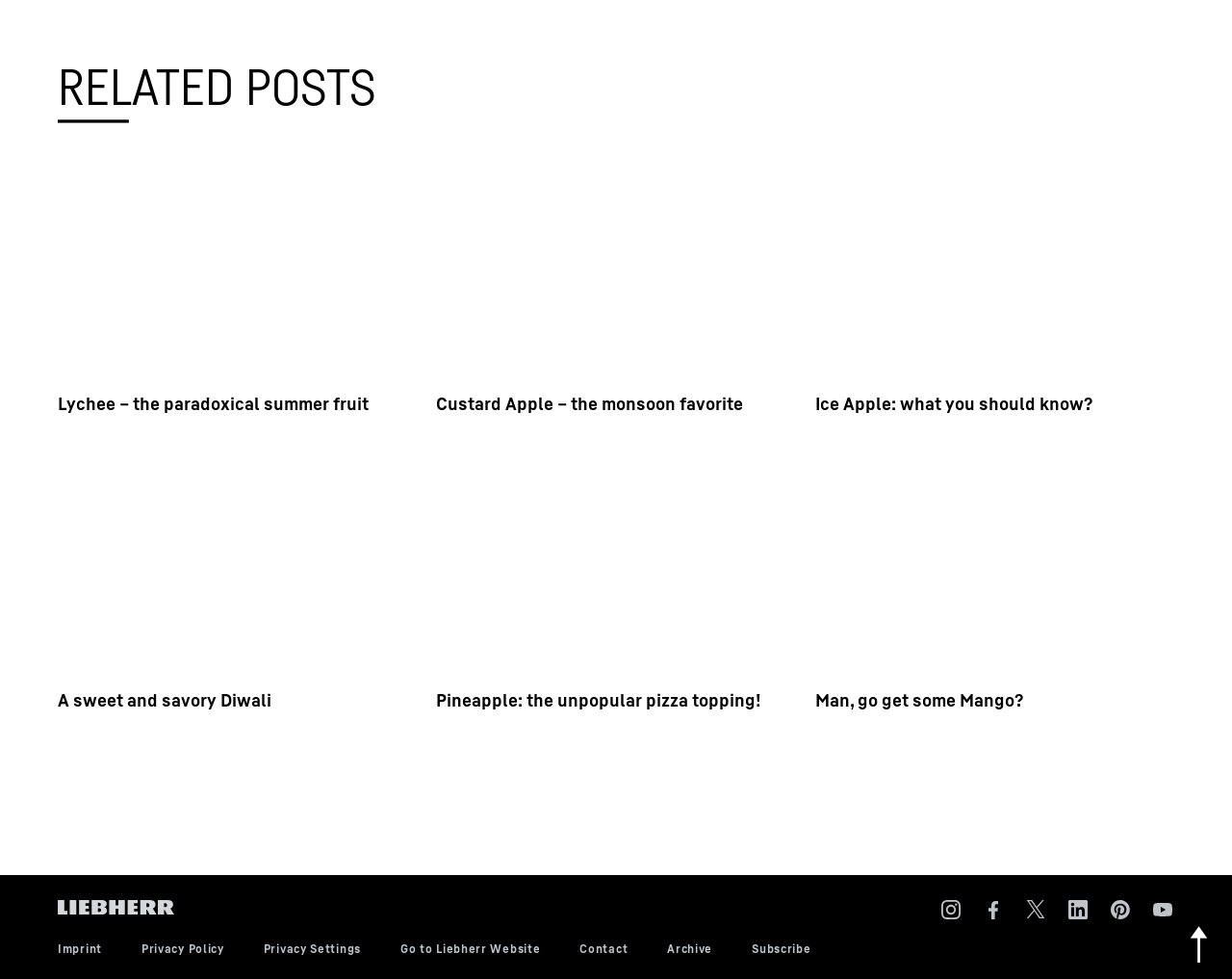Please identify the bounding box coordinates of the element that needs to be clicked to execute the following command: "Click on the 'Lychee – the paradoxical summer fruit' article". Provide the bounding box using four float numbers between 0 and 1, formatted as [left, top, right, bottom].

[0.047, 0.171, 0.339, 0.393]